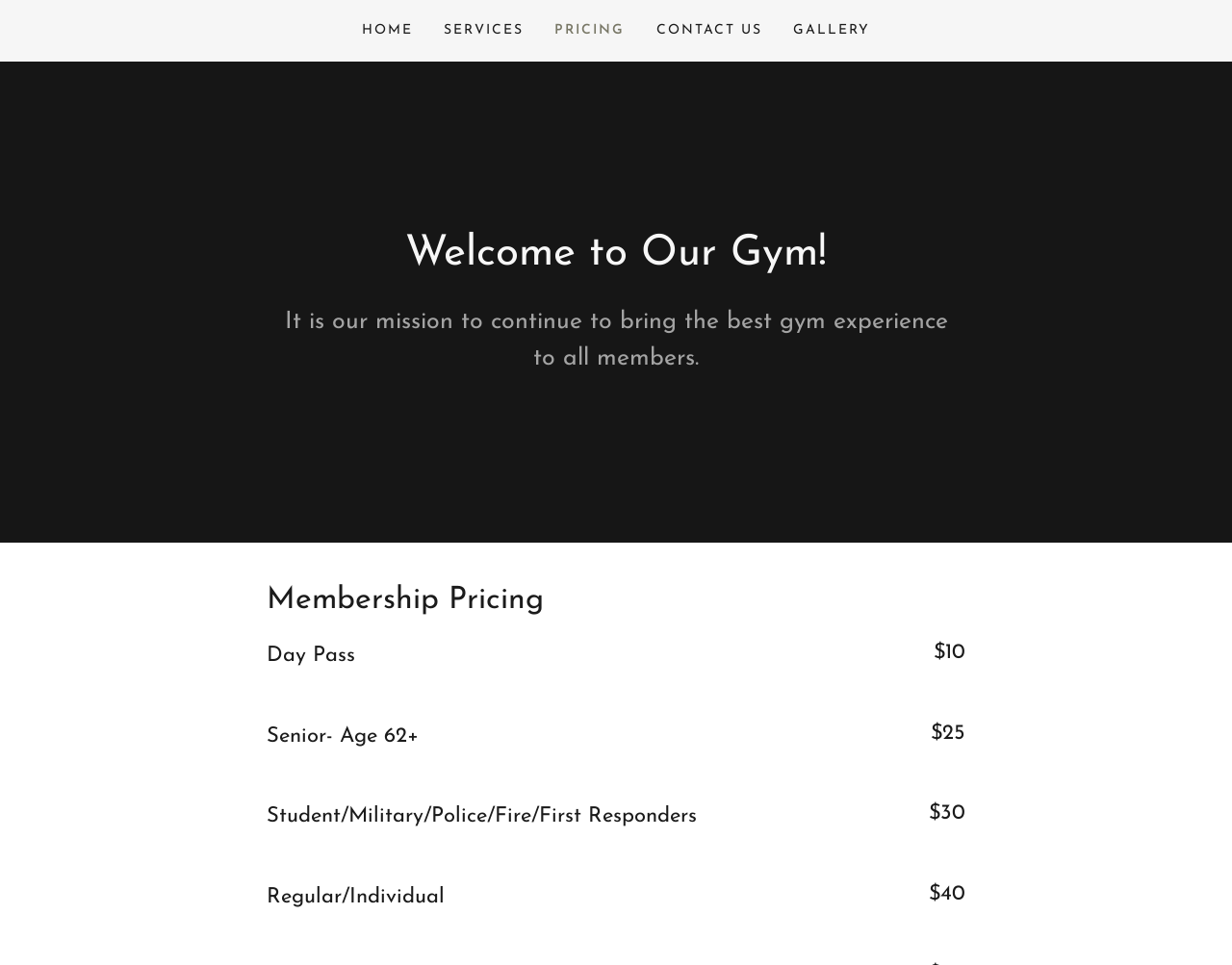Using the webpage screenshot and the element description Home, determine the bounding box coordinates. Specify the coordinates in the format (top-left x, top-left y, bottom-right x, bottom-right y) with values ranging from 0 to 1.

[0.289, 0.014, 0.34, 0.05]